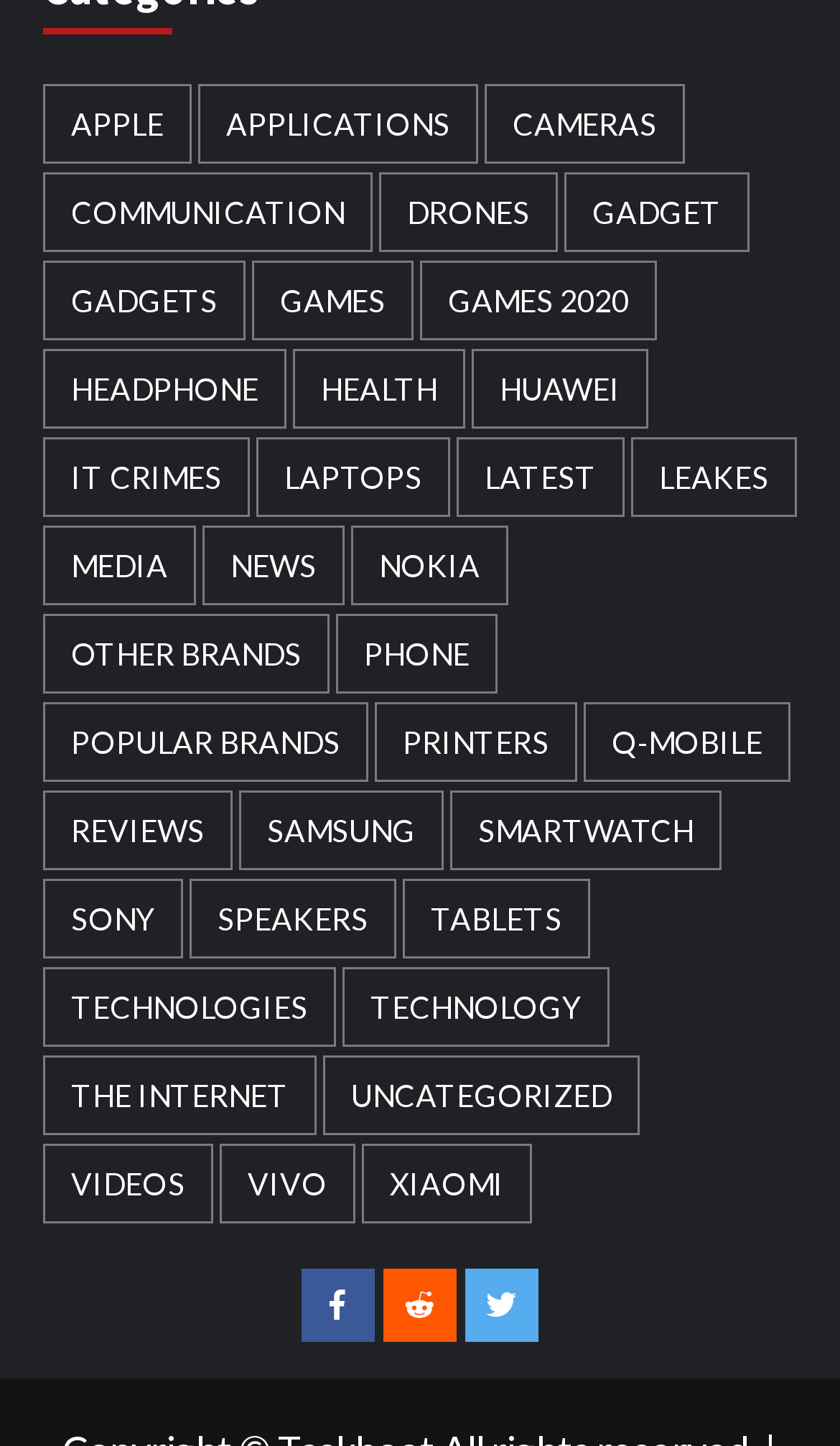Please determine the bounding box coordinates of the element to click in order to execute the following instruction: "Share on Facebook". The coordinates should be four float numbers between 0 and 1, specified as [left, top, right, bottom].

[0.358, 0.878, 0.445, 0.928]